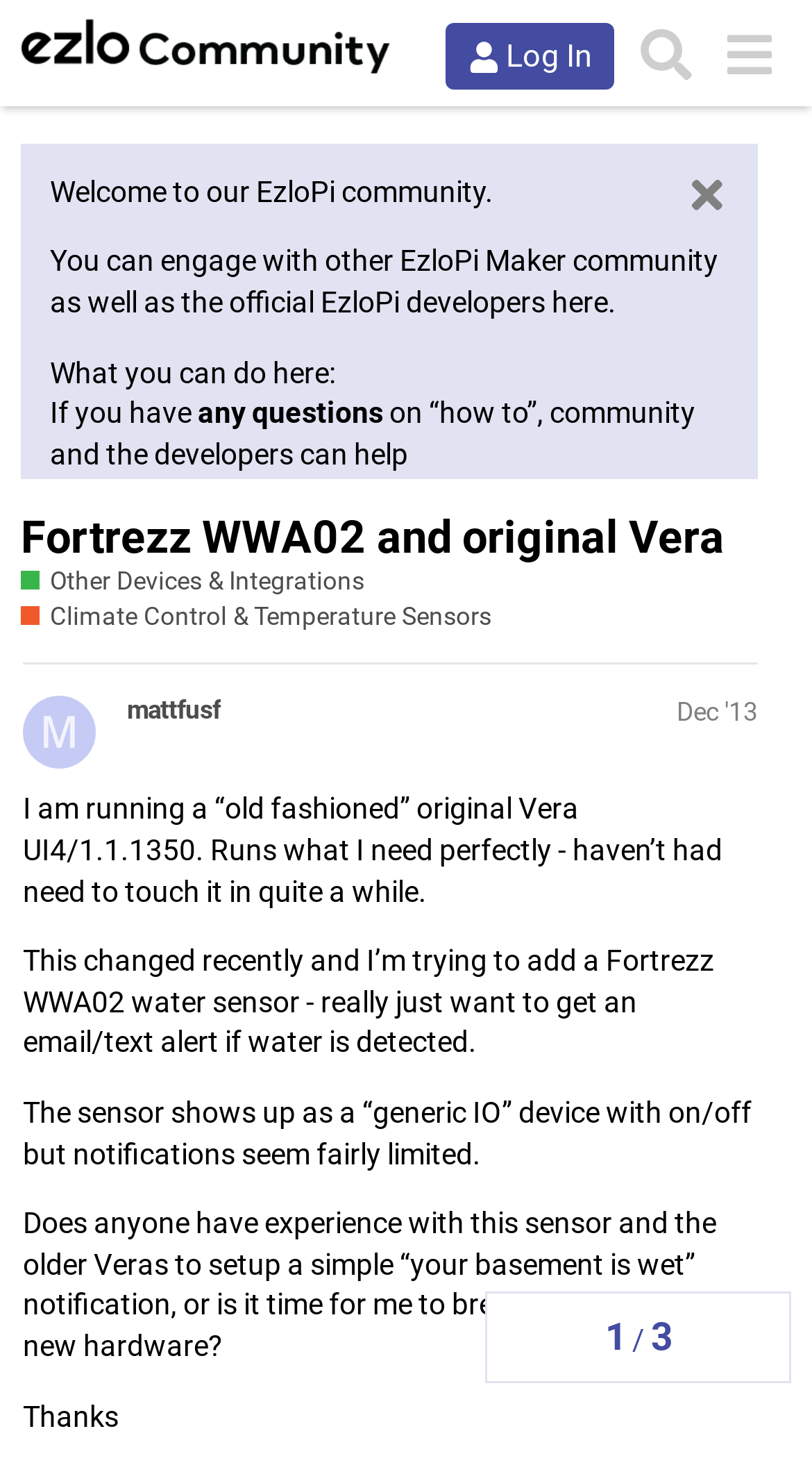What is the name of the community?
Use the image to give a comprehensive and detailed response to the question.

The name of the community can be found in the header section of the webpage, where it says 'Welcome to our EzloPi community.'